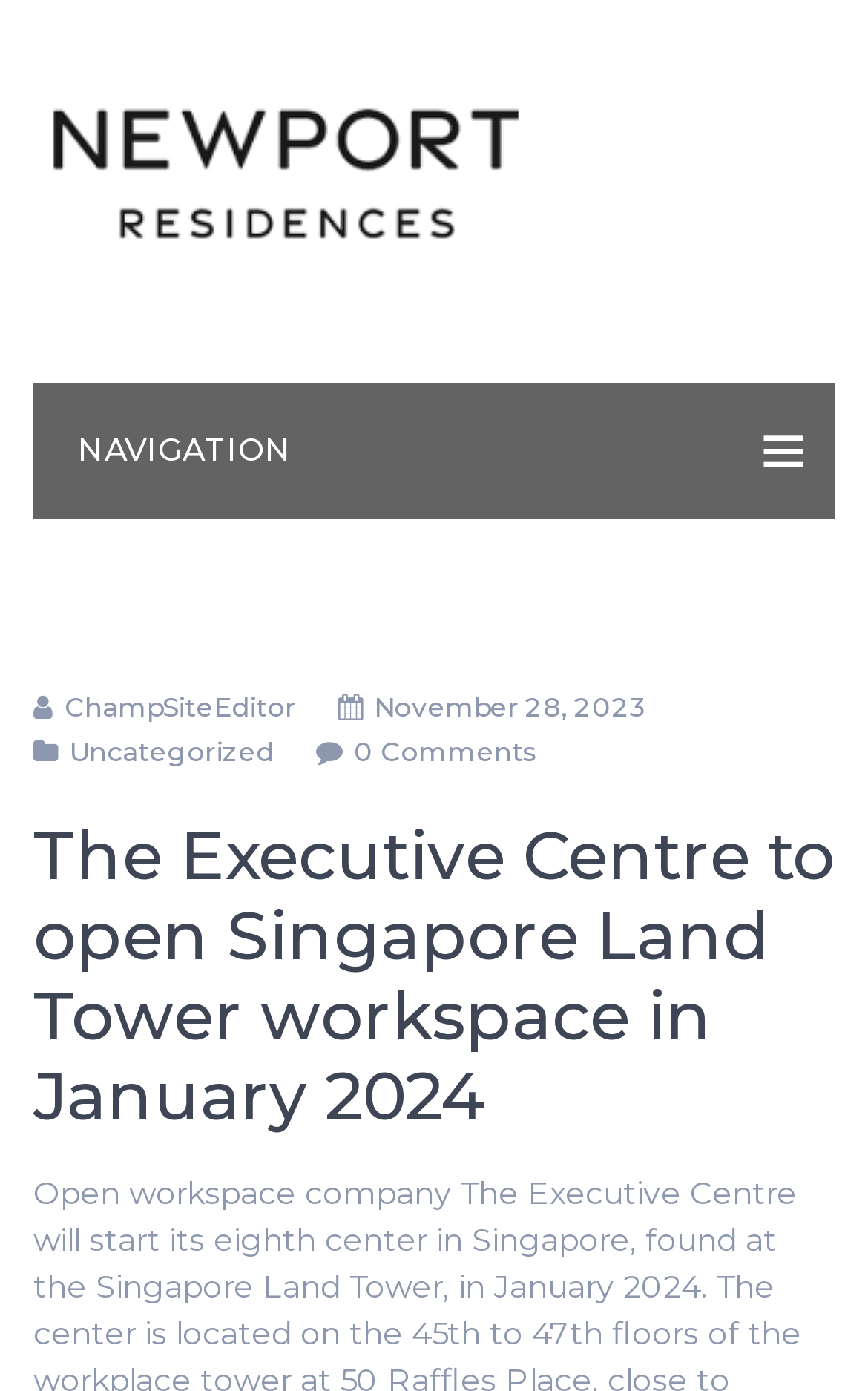Describe the webpage in detail, including text, images, and layout.

The webpage is about Newport Residences, a property development by CDL. At the top left corner, there is a logo of Newport Residences, which is an image. Next to the logo, there is a toggle navigation button. On the top right corner, there is another toggle navigation button.

Below the top navigation section, there is a heading that reads "The Executive Centre to open Singapore Land Tower workspace in January 2024". This heading is likely a news article or a blog post.

Above the heading, there are two lines of text. The first line contains the text "ChampSiteEditor" and "November 28, 2023", which may indicate the author and date of the article. The second line has two links, "Uncategorized" and "0 Comments", which may be related to the article's categories and comments.

The webpage also has a navigation section, which is not fully expanded. The navigation section has a link labeled "NAVIGATION".